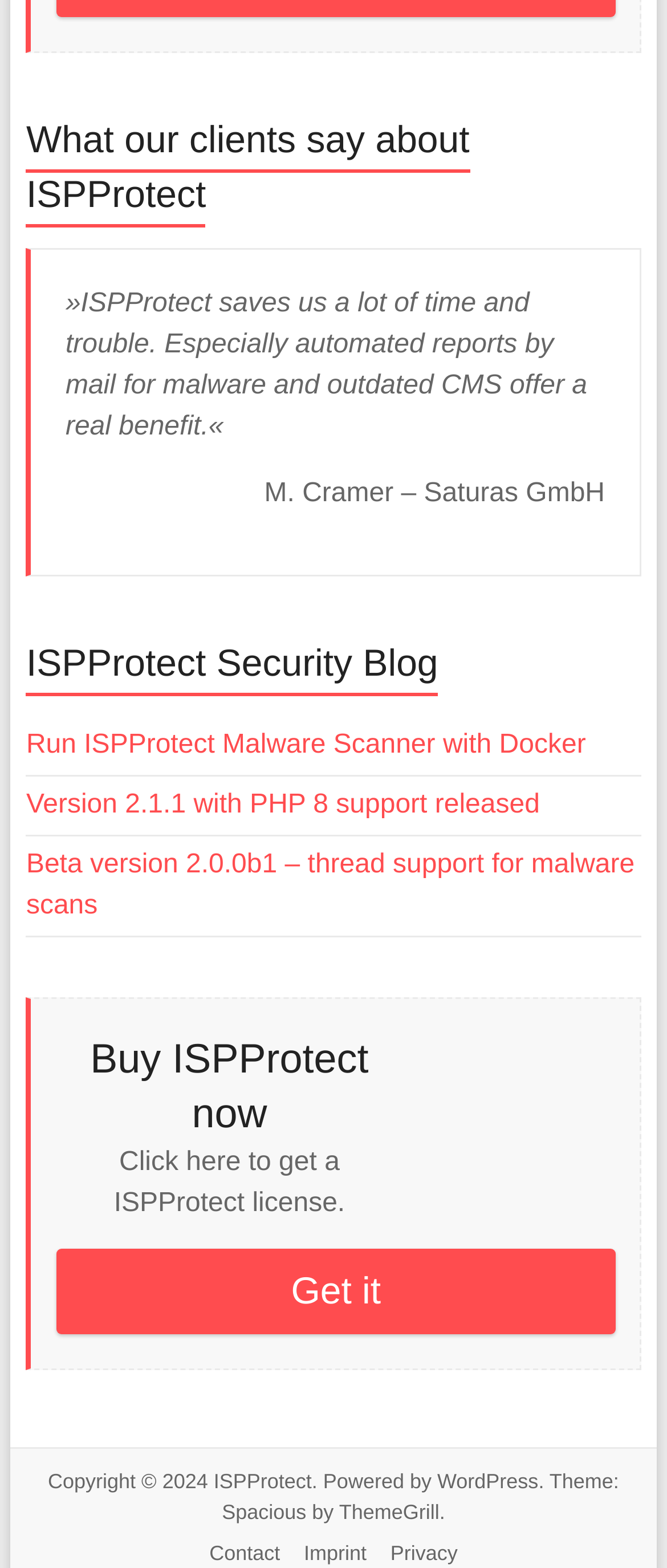How many testimonials are there on the webpage?
Examine the image and give a concise answer in one word or a short phrase.

1